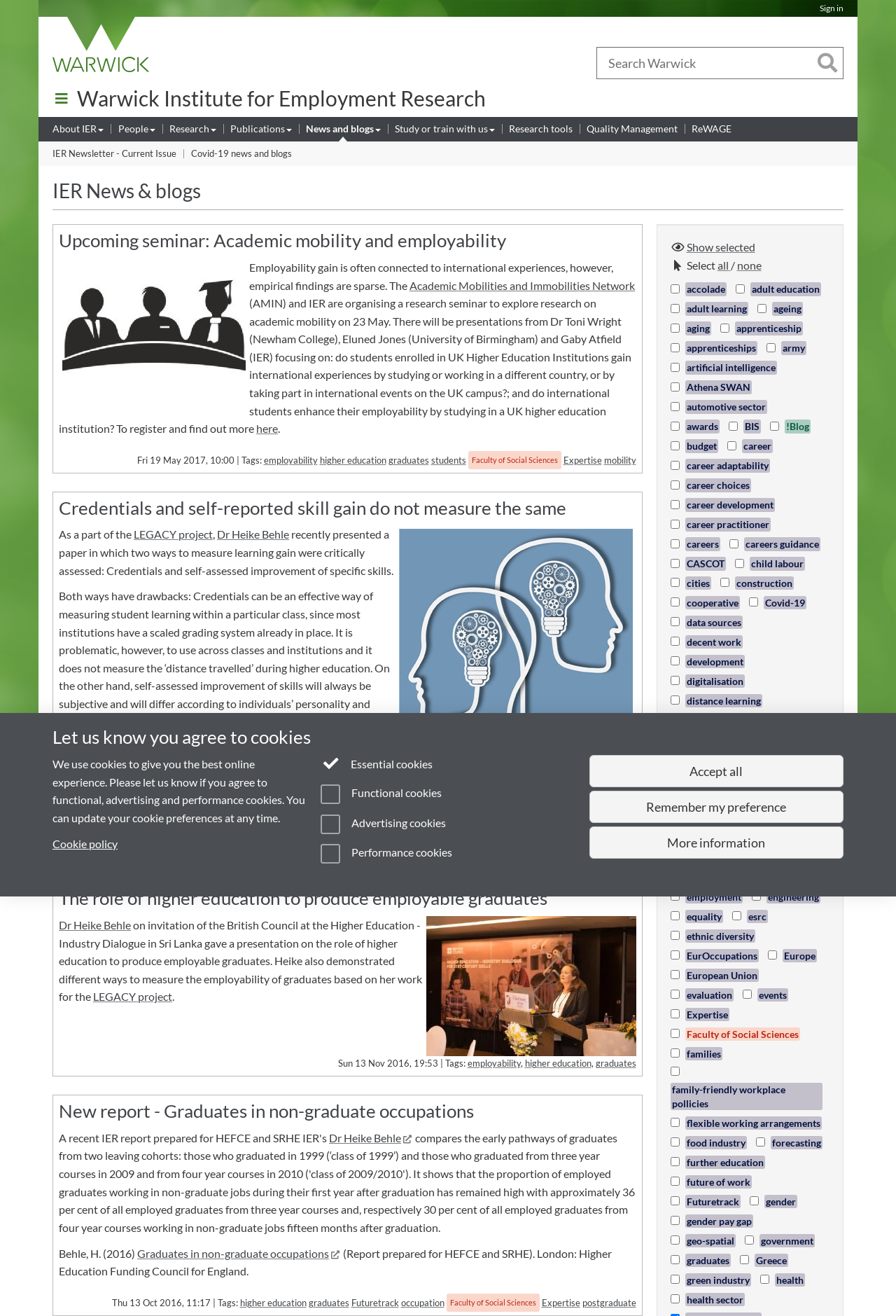Give a short answer to this question using one word or a phrase:
What is the text of the first link in the 'Site links' section?

Study